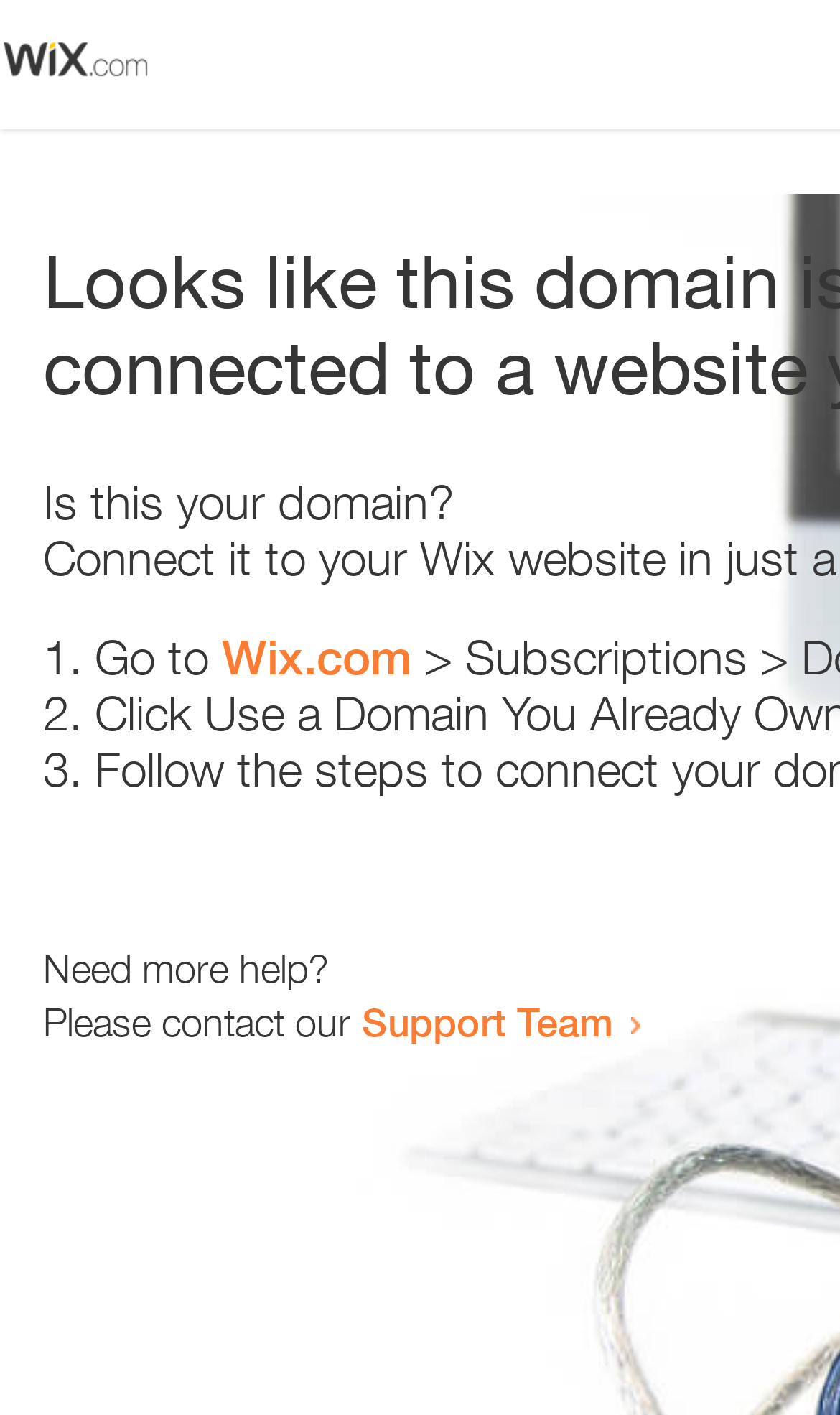What is the text below the list items?
Respond to the question with a single word or phrase according to the image.

Need more help?